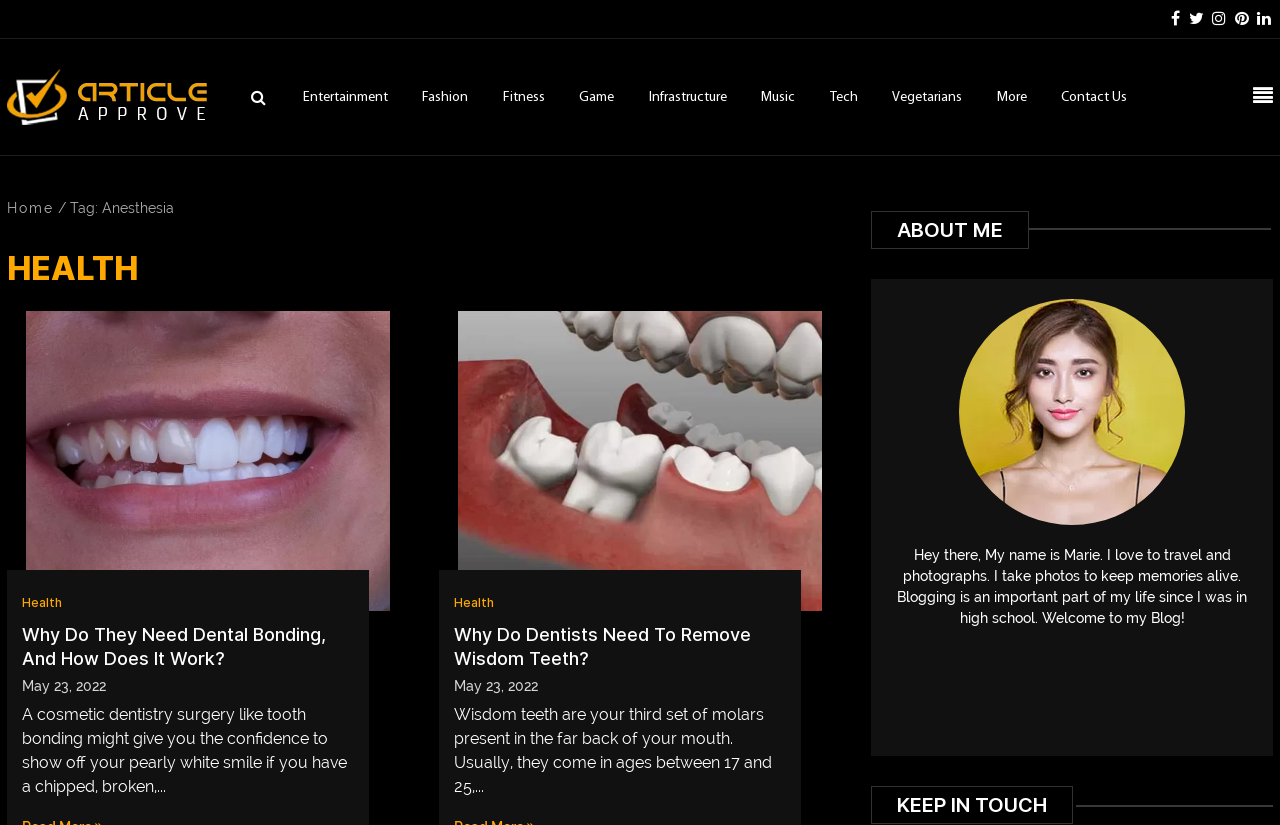Can you determine the bounding box coordinates of the area that needs to be clicked to fulfill the following instruction: "search for something"?

[0.026, 0.347, 0.084, 0.393]